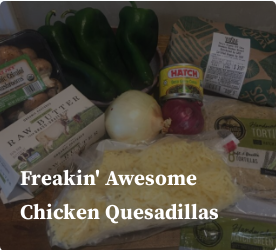Describe the image with as much detail as possible.

The image features the ingredients for "Freakin' Awesome Chicken Quesadillas." Spread across a wooden surface, you can see an assortment of fresh vegetables, including green bell peppers and onions, alongside eggs, a can of diced green chiles, tortillas, and shredded cheese—all essential components for crafting this delicious dish. The vibrant colors of the ingredients promise a flavorful and satisfying meal. The caption prominently displays the recipe name, inviting viewers to try their hand at making these delectable quesadillas.